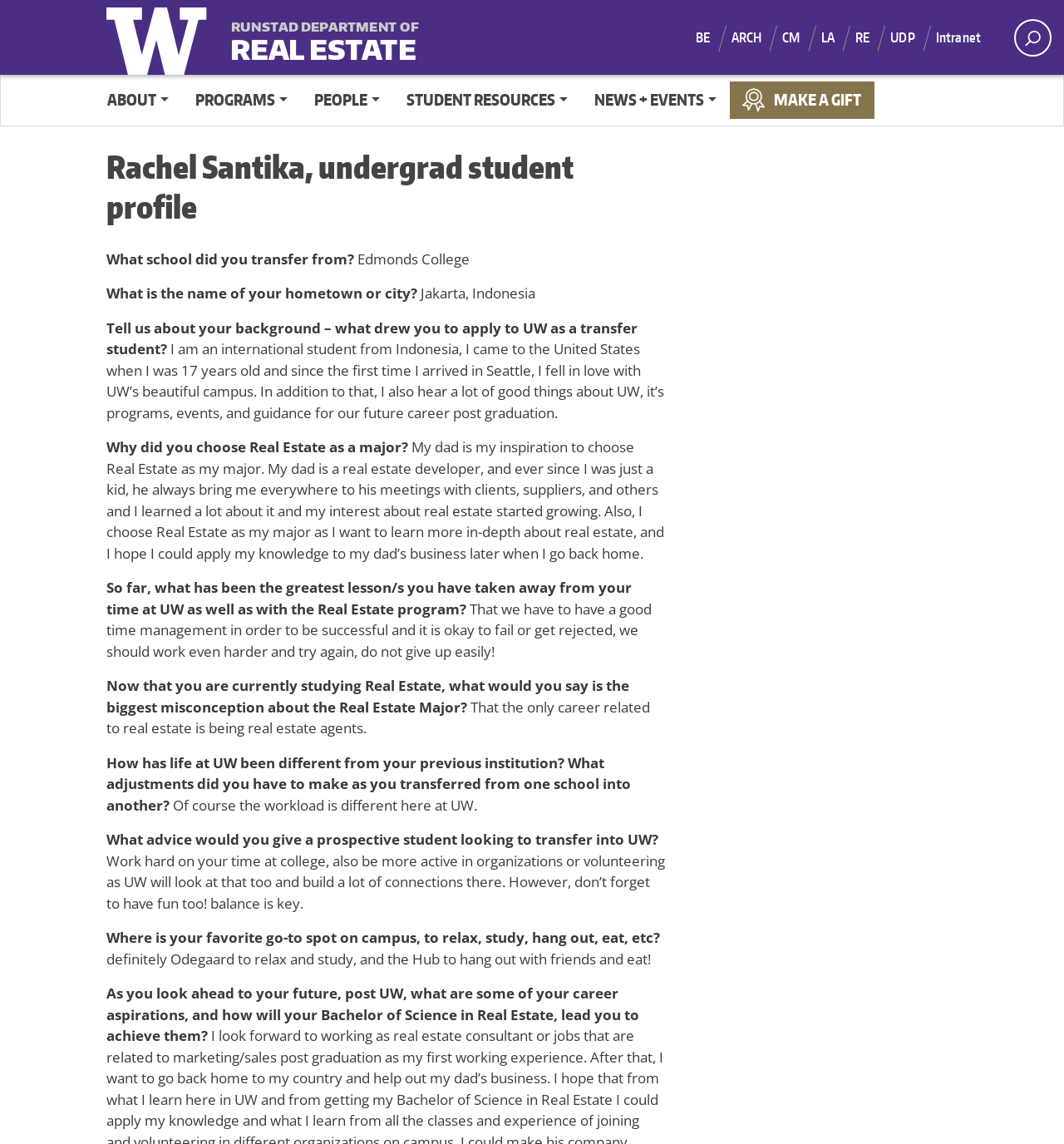Determine the bounding box coordinates for the clickable element required to fulfill the instruction: "Visit the 'parkhomelife.com/our-parks/orchard-park' website". Provide the coordinates as four float numbers between 0 and 1, i.e., [left, top, right, bottom].

None